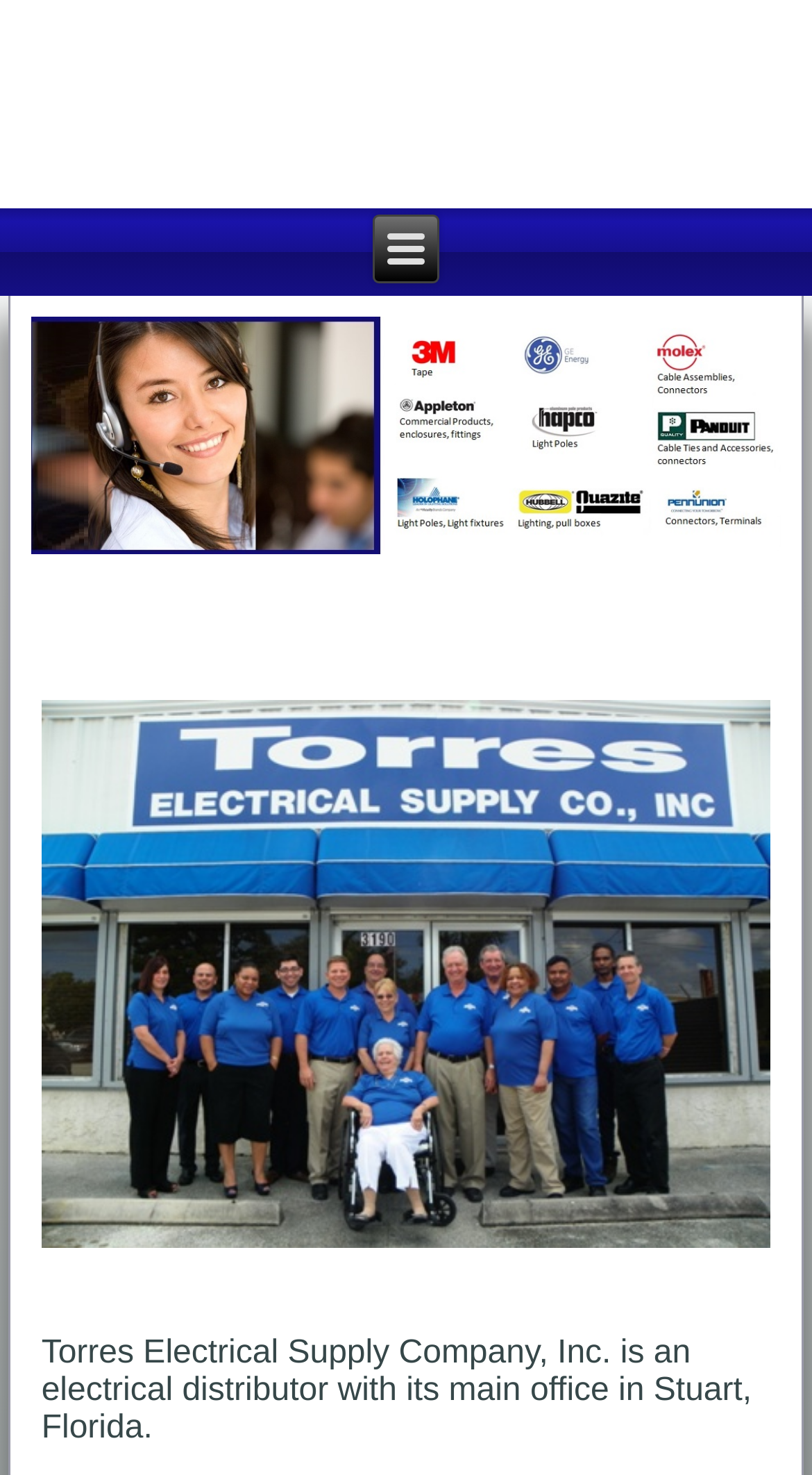Reply to the question with a brief word or phrase: Is there a navigation control on the page?

Yes